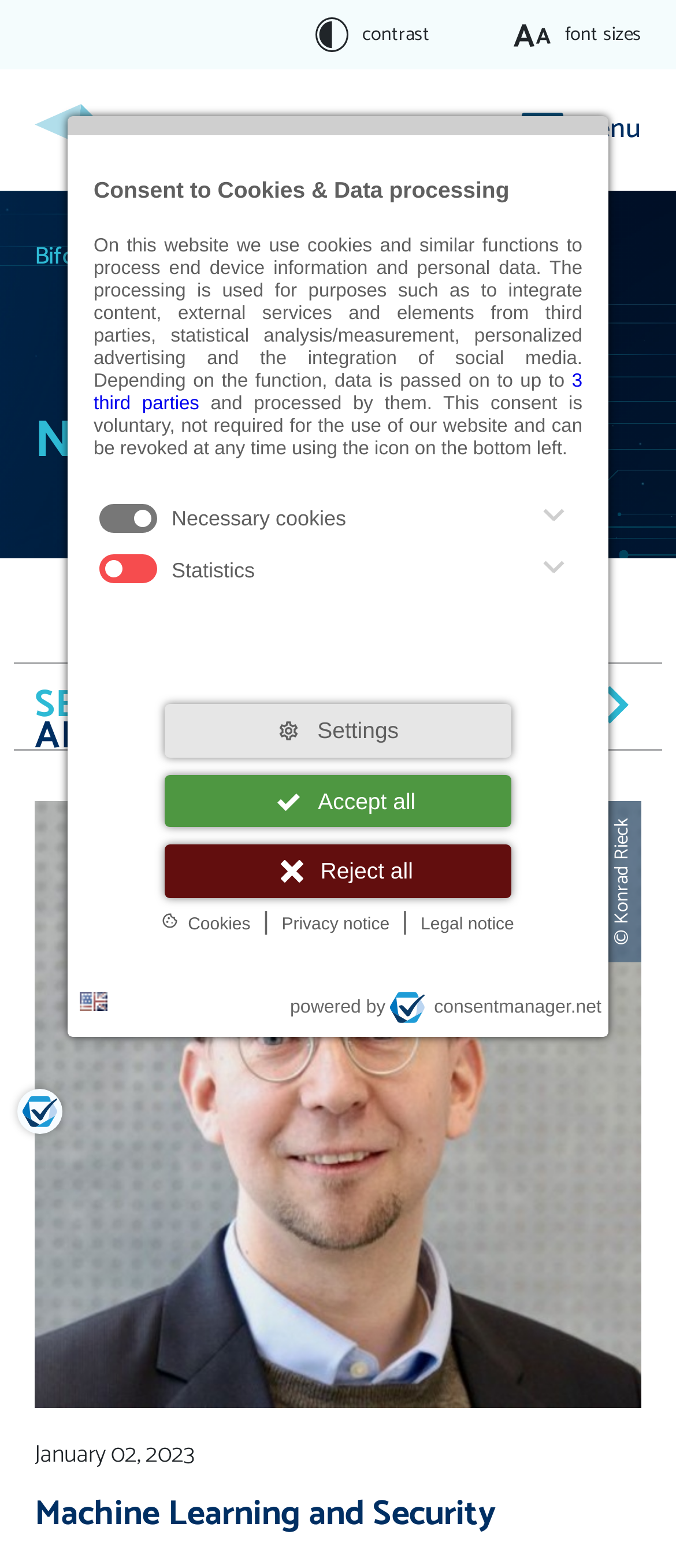Find and specify the bounding box coordinates that correspond to the clickable region for the instruction: "Go to top".

[0.826, 0.659, 0.949, 0.712]